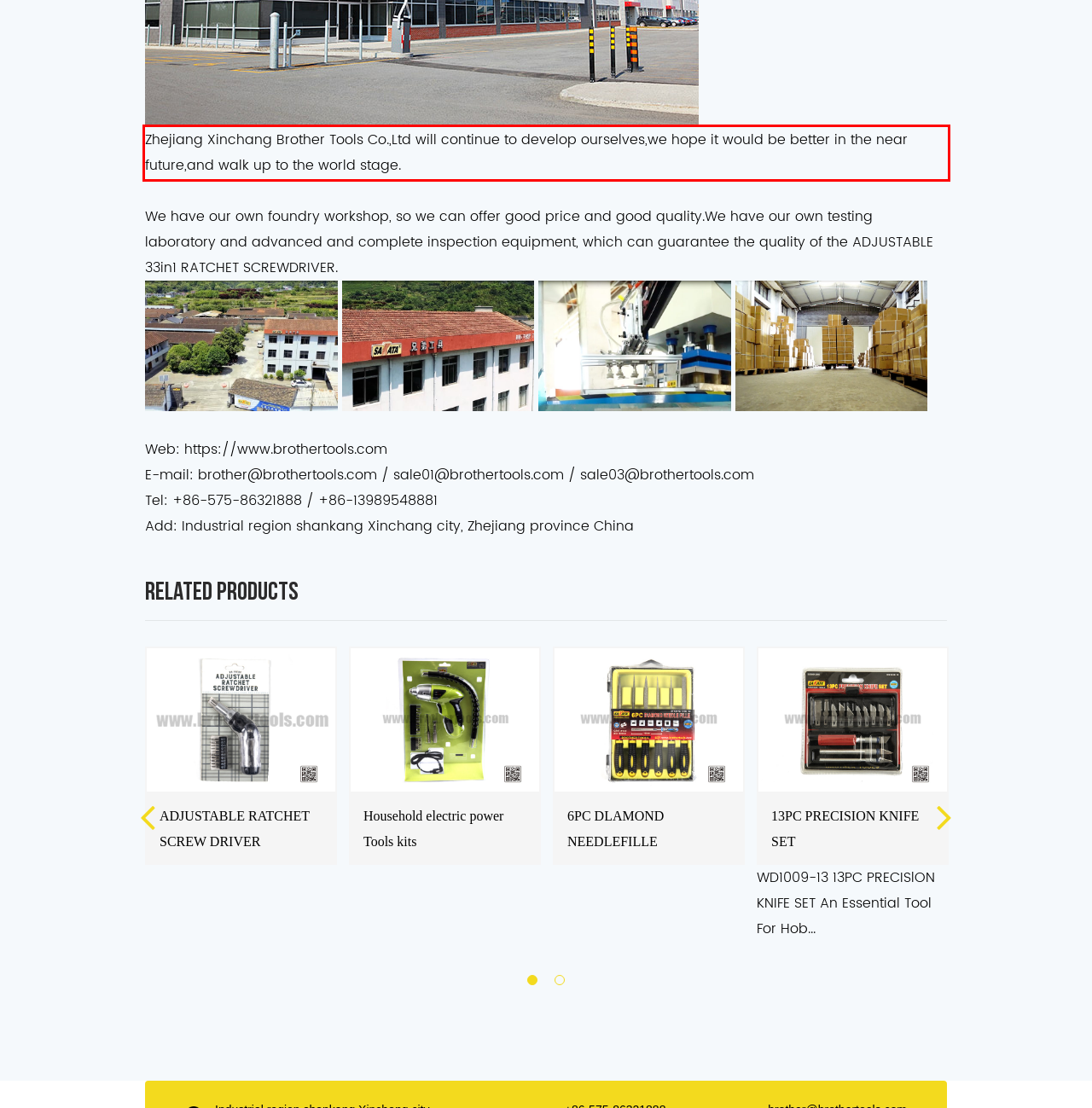Given the screenshot of the webpage, identify the red bounding box, and recognize the text content inside that red bounding box.

Zhejiang Xinchang Brother Tools Co.,Ltd will continue to develop ourselves,we hope it would be better in the near future,and walk up to the world stage.